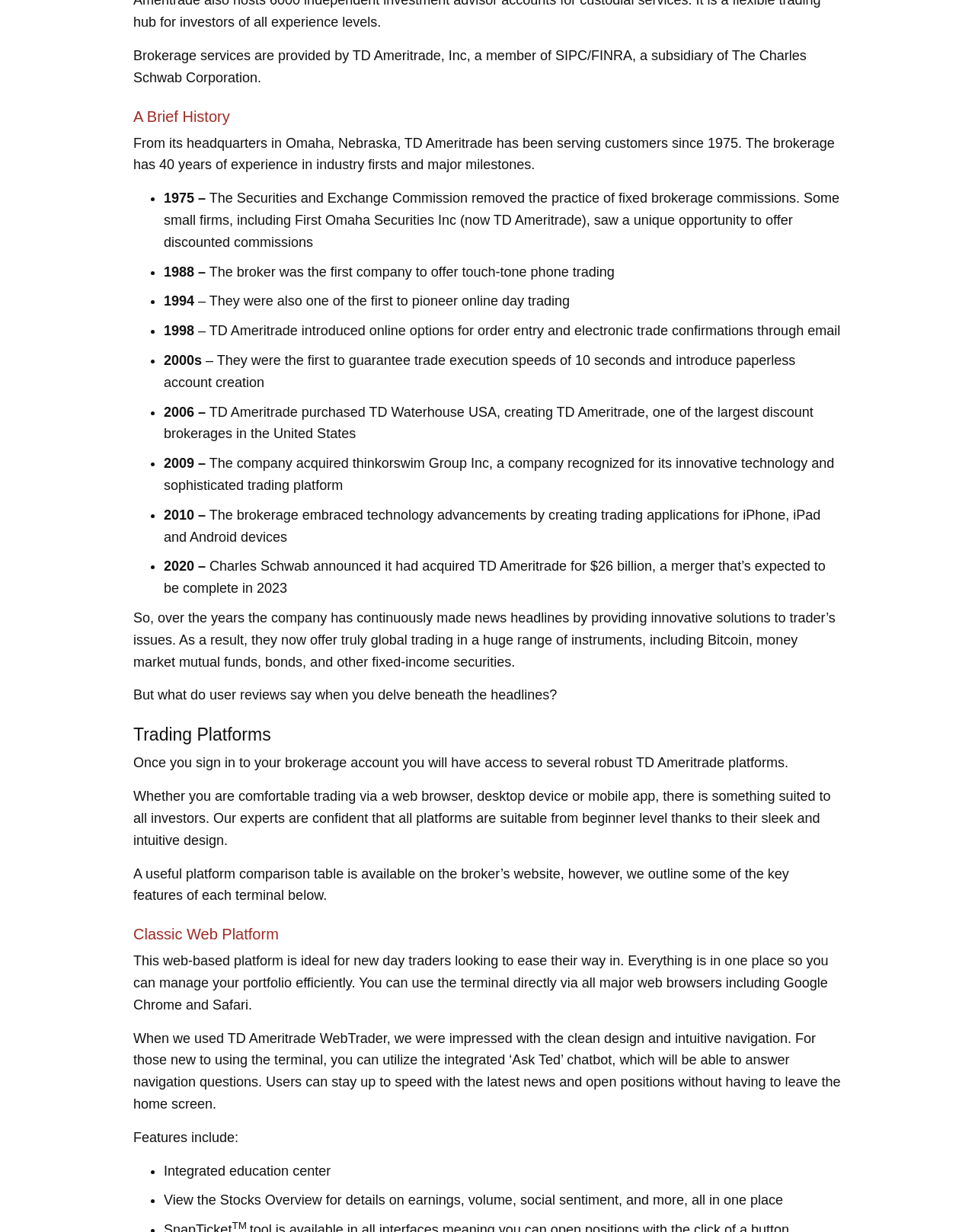Please identify the bounding box coordinates of the element I should click to complete this instruction: 'Write your review'. The coordinates should be given as four float numbers between 0 and 1, like this: [left, top, right, bottom].

[0.137, 0.091, 0.863, 0.149]